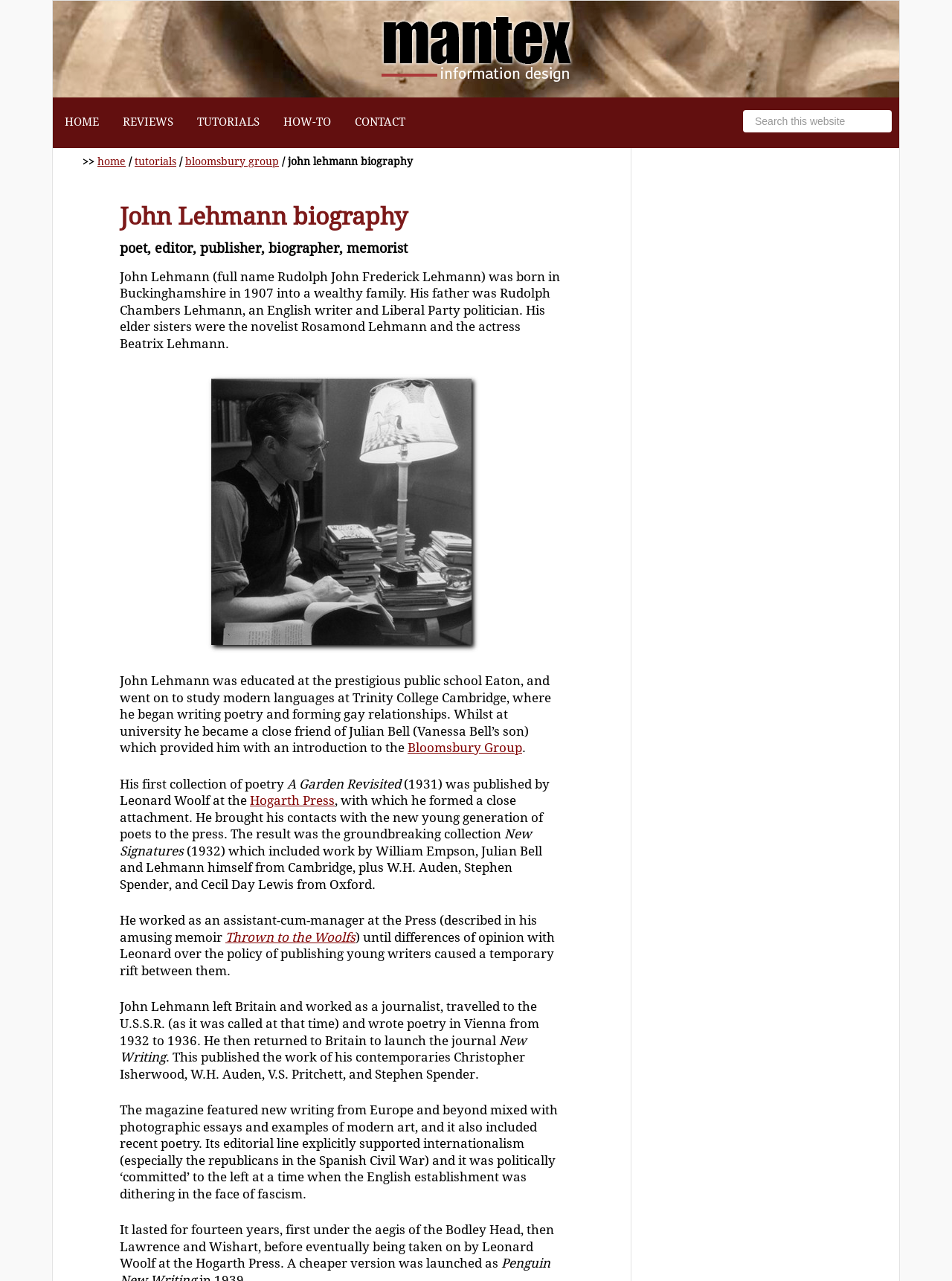Show me the bounding box coordinates of the clickable region to achieve the task as per the instruction: "Go to the forum".

None